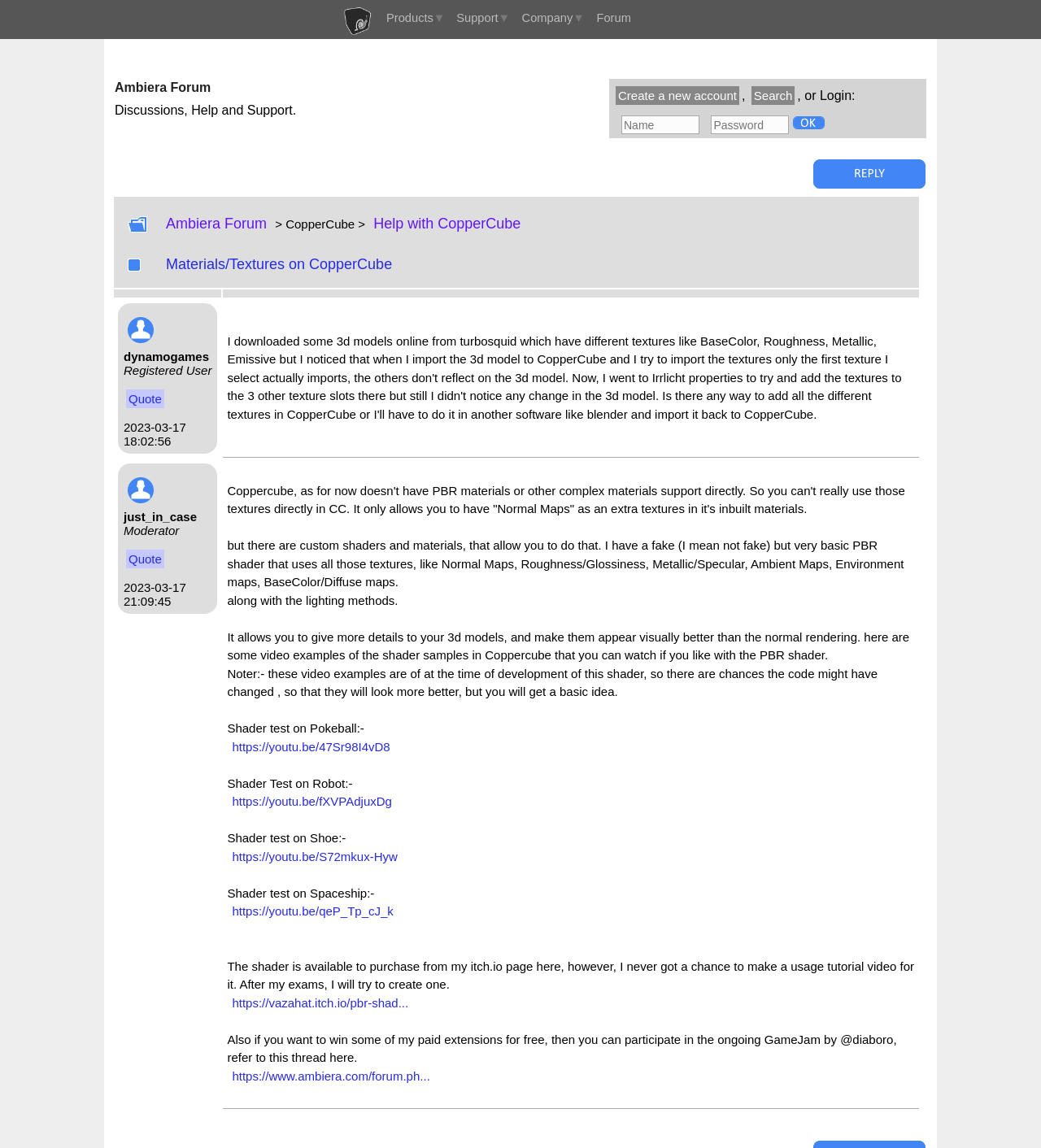Find and specify the bounding box coordinates that correspond to the clickable region for the instruction: "go to home page".

None